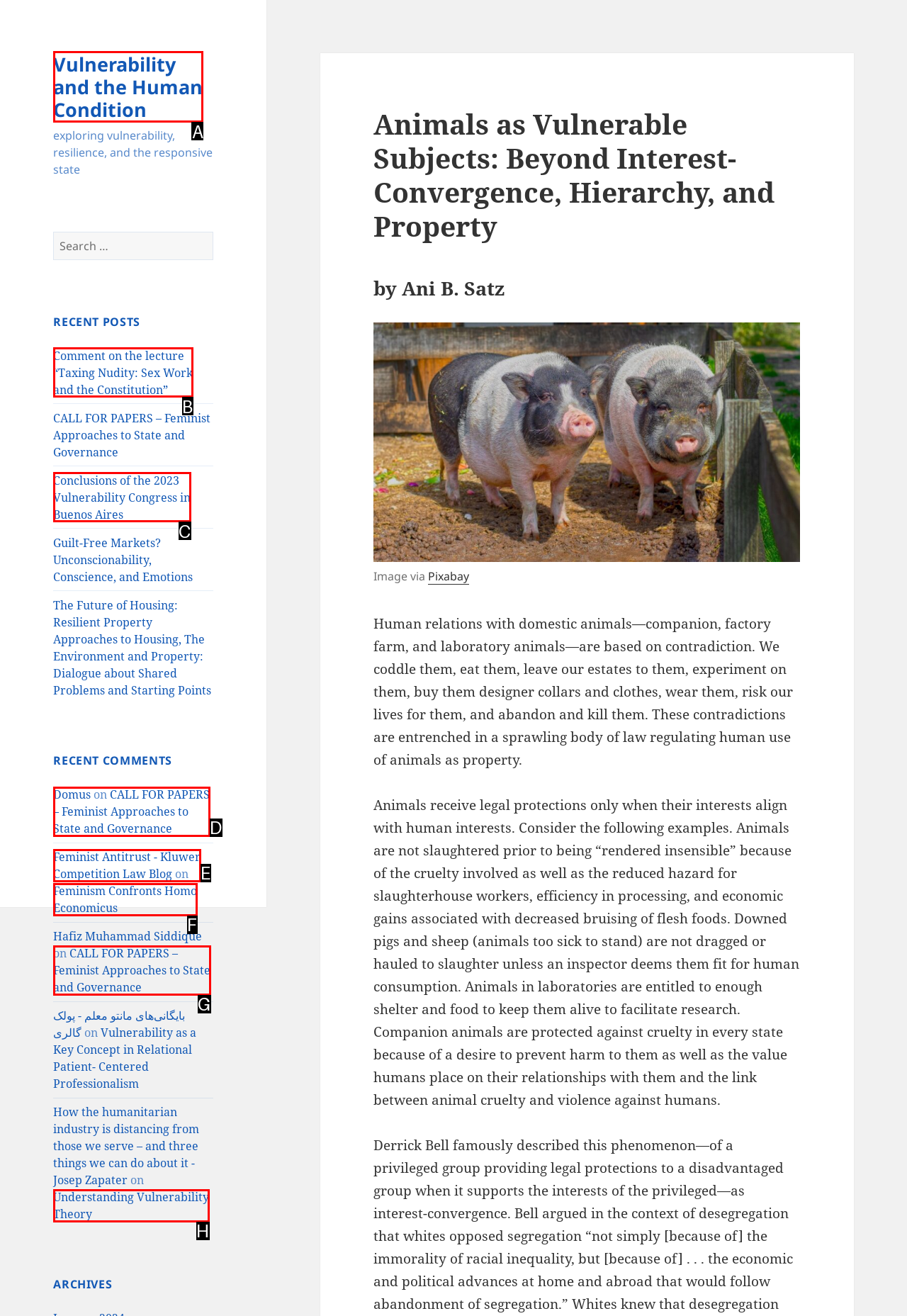Choose the letter of the element that should be clicked to complete the task: Click on the link 'Vulnerability and the Human Condition'
Answer with the letter from the possible choices.

A